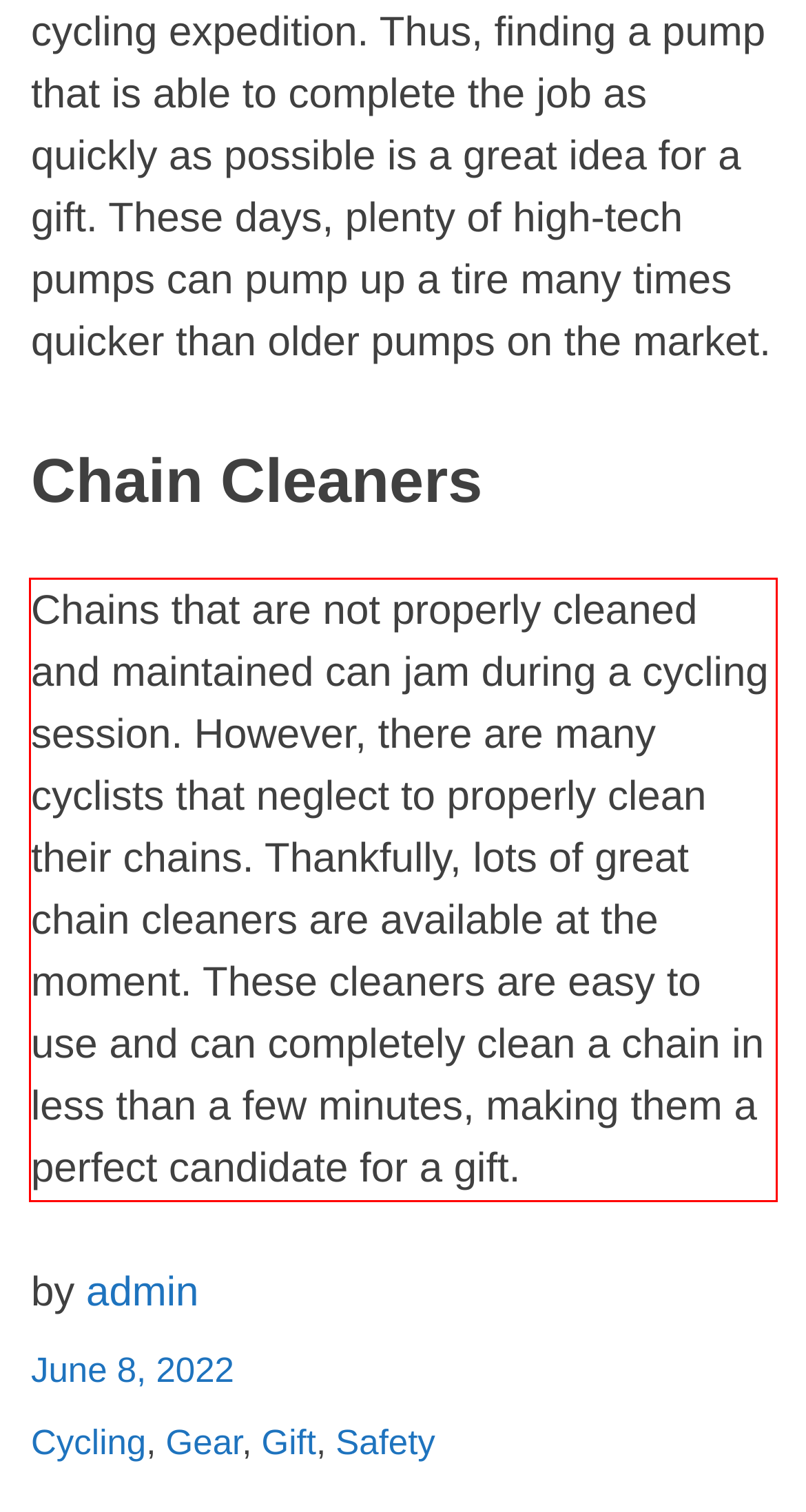You are given a webpage screenshot with a red bounding box around a UI element. Extract and generate the text inside this red bounding box.

Chains that are not properly cleaned and maintained can jam during a cycling session. However, there are many cyclists that neglect to properly clean their chains. Thankfully, lots of great chain cleaners are available at the moment. These cleaners are easy to use and can completely clean a chain in less than a few minutes, making them a perfect candidate for a gift.